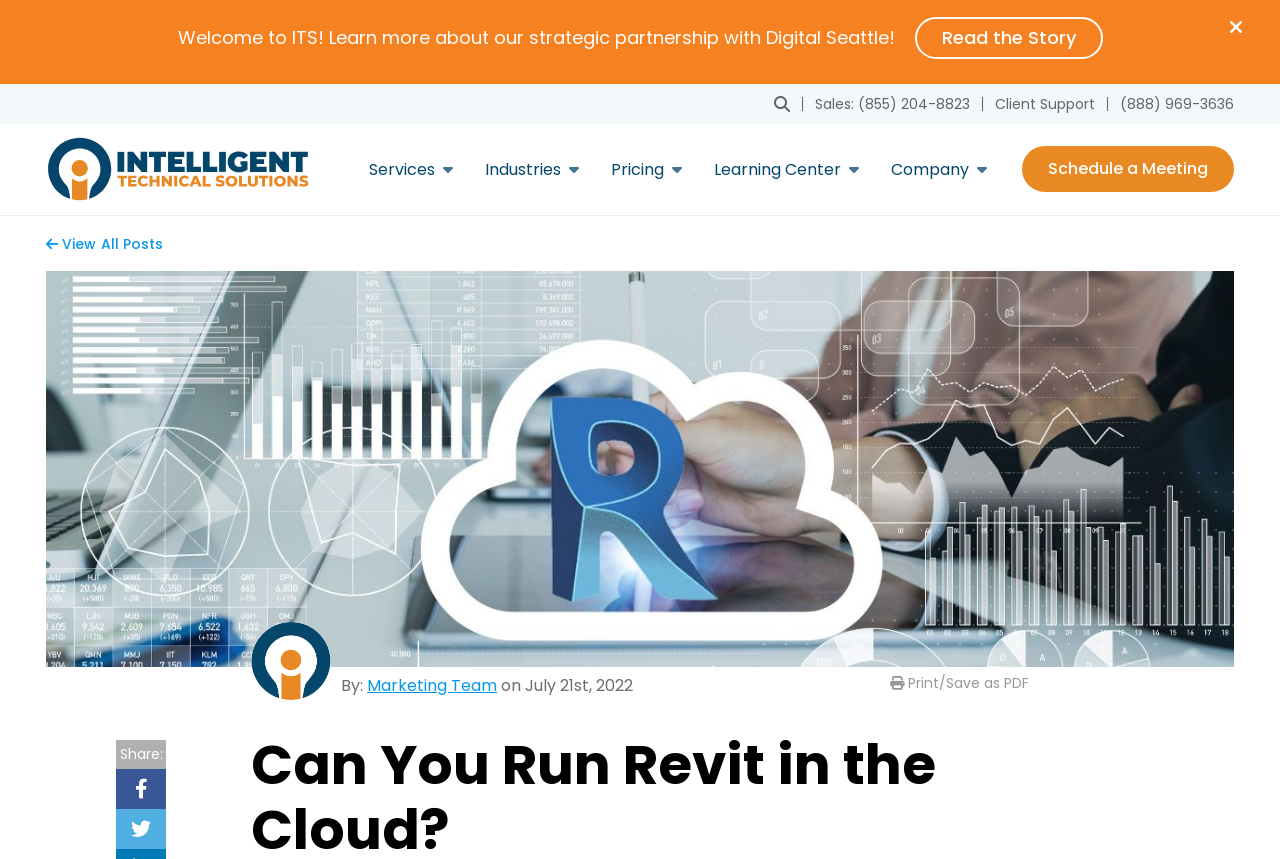What is the date of the article?
Based on the image, respond with a single word or phrase.

July 21st, 2022